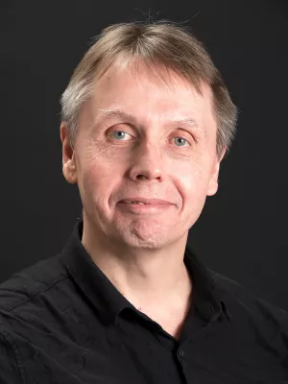Please provide a detailed answer to the question below based on the screenshot: 
What is the focus of Michael Edgerton's artistic work?

According to the caption, Michael Edgerton's artistic work involves innovative reinterpretations of sound related to North American songbirds, as seen in his project 'Thrush (e91), for piano (score)'.